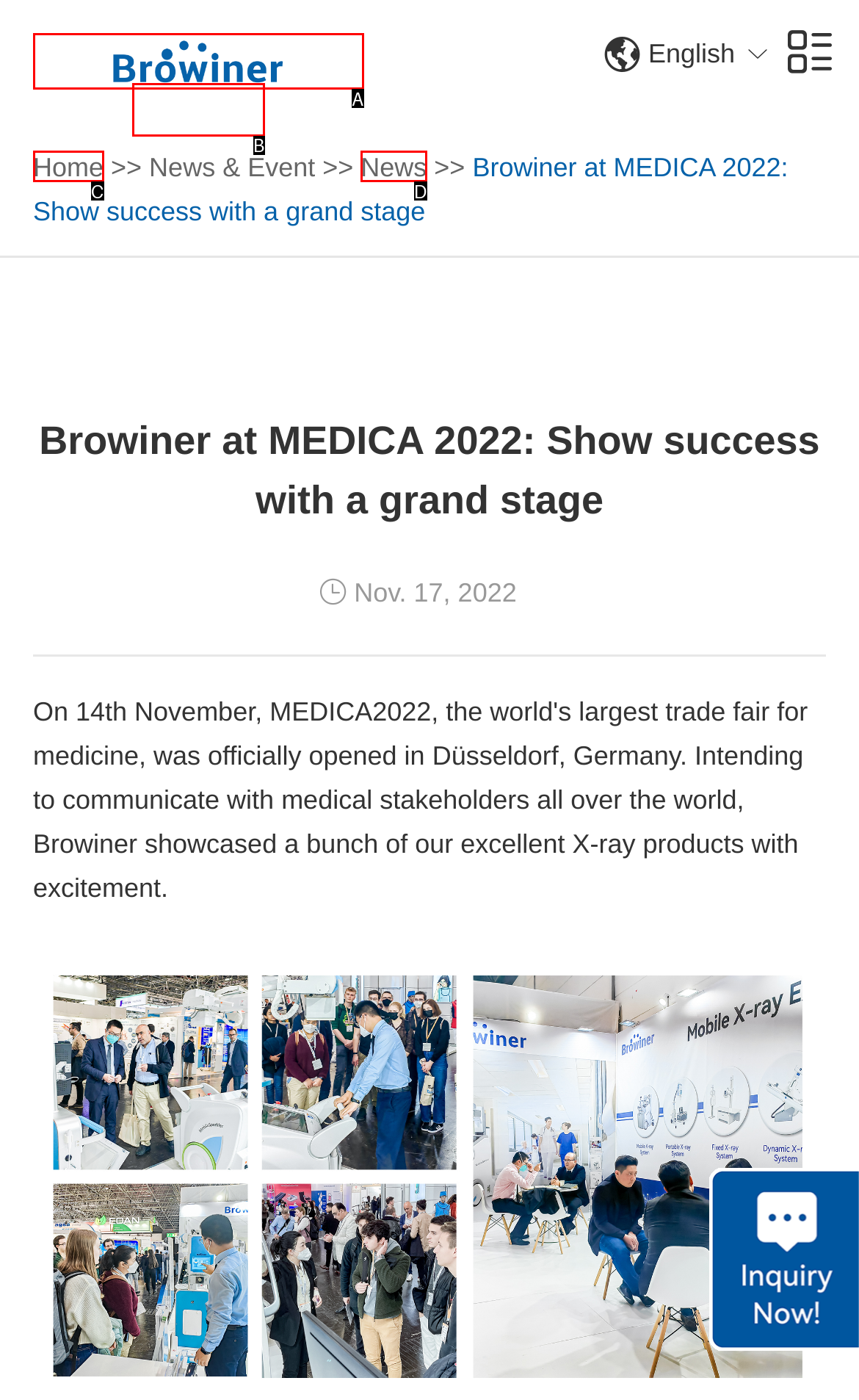From the provided choices, determine which option matches the description: Home. Respond with the letter of the correct choice directly.

C